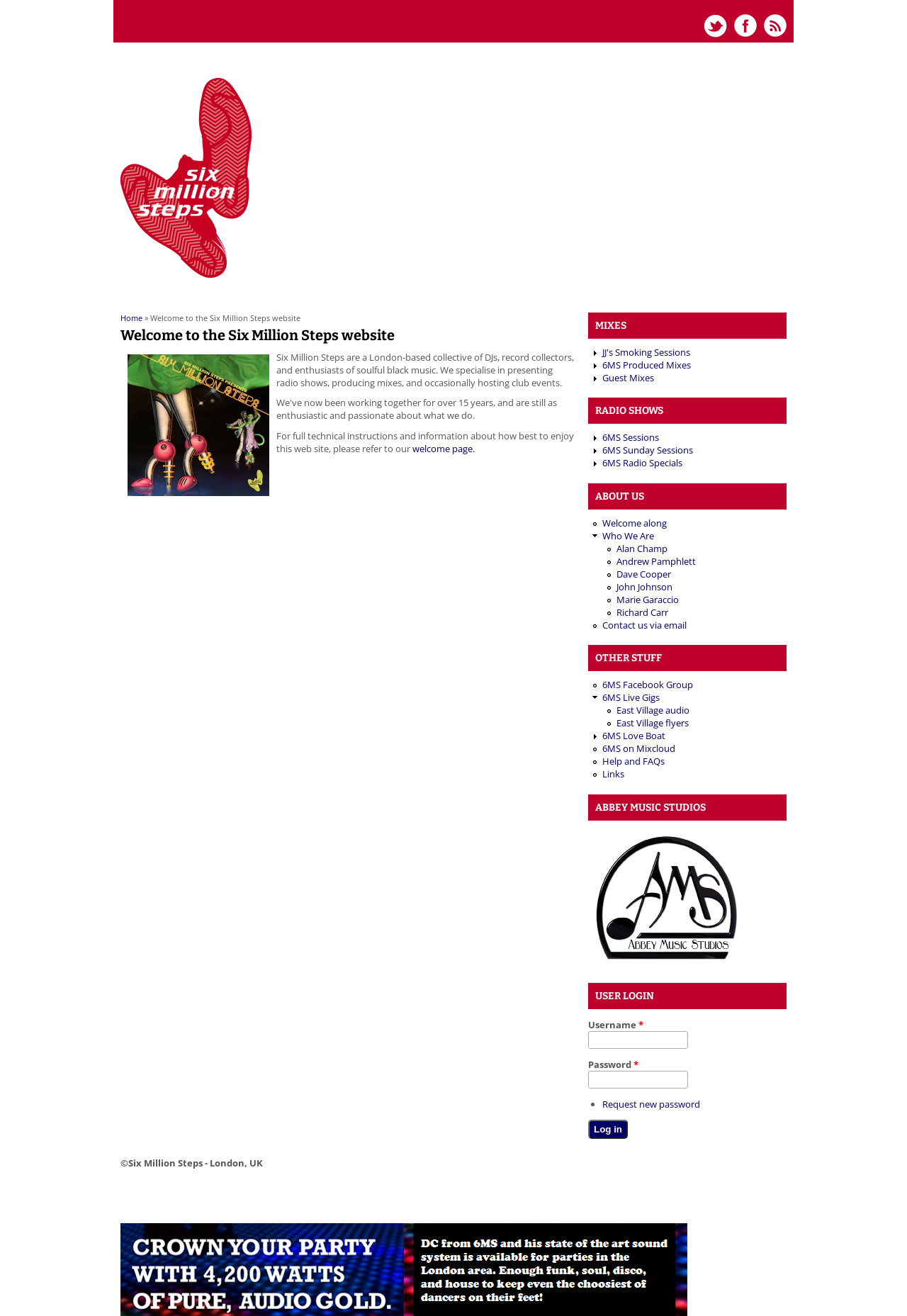Can you determine the bounding box coordinates of the area that needs to be clicked to fulfill the following instruction: "Click the 'JJ's Smoking Sessions' link"?

[0.664, 0.263, 0.761, 0.272]